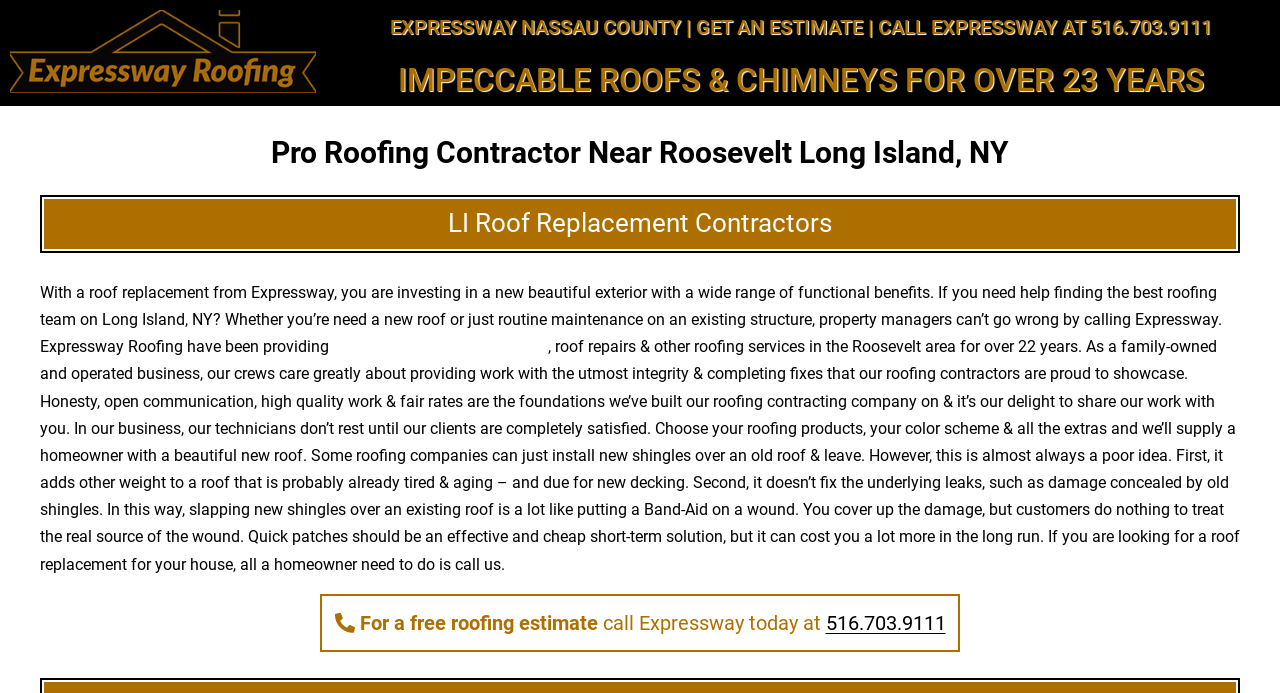How long has Expressway been providing roofing services?
Please give a detailed answer to the question using the information shown in the image.

I found this information in the paragraph that starts with 'With a roof replacement from Expressway...' where it says 'Expressway Roofing have been providing...roof replacements & other roofing services in the Roosevelt area for over 22 years'.